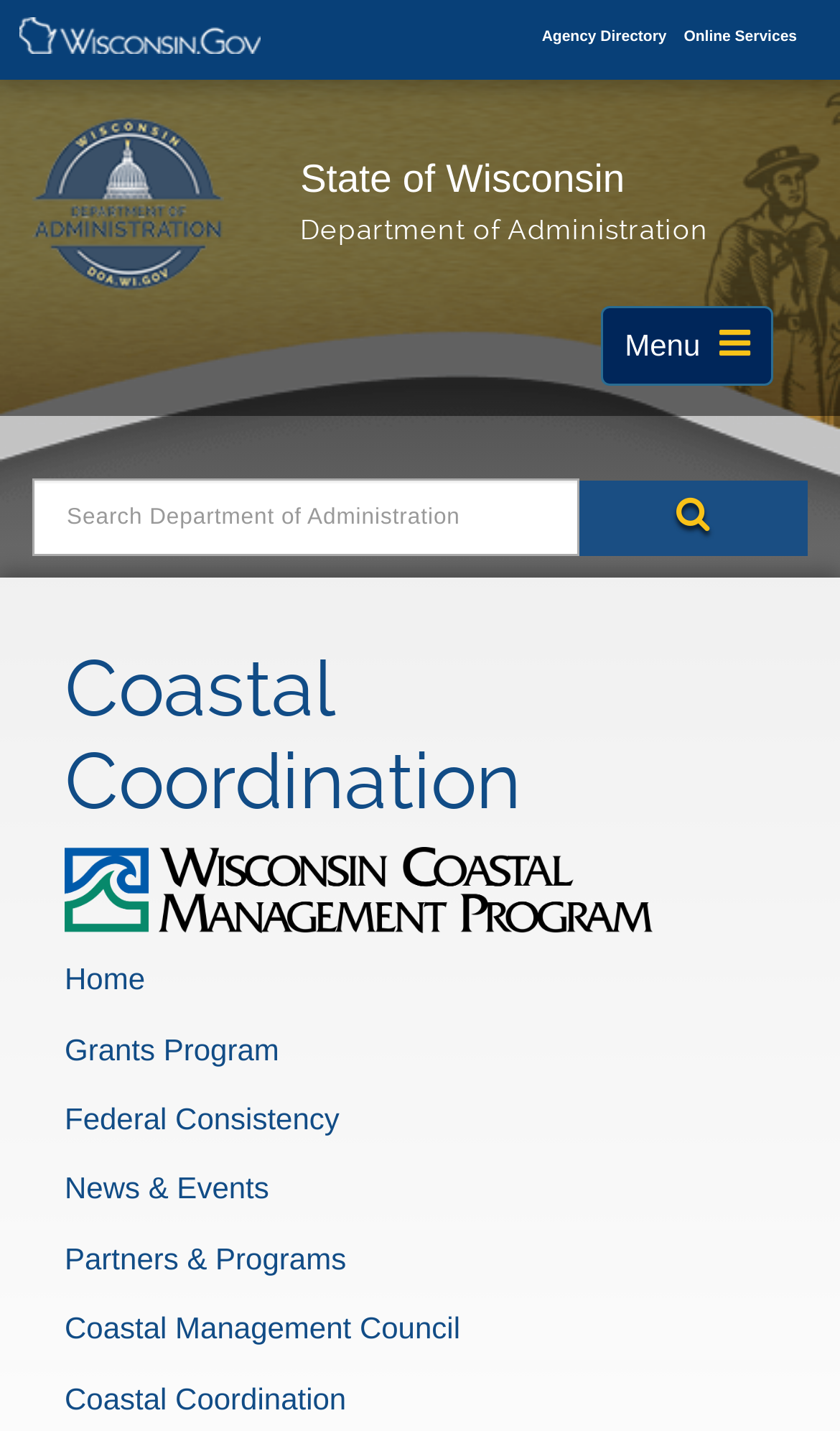Find and indicate the bounding box coordinates of the region you should select to follow the given instruction: "Click on Grants Program".

[0.077, 0.721, 0.332, 0.745]